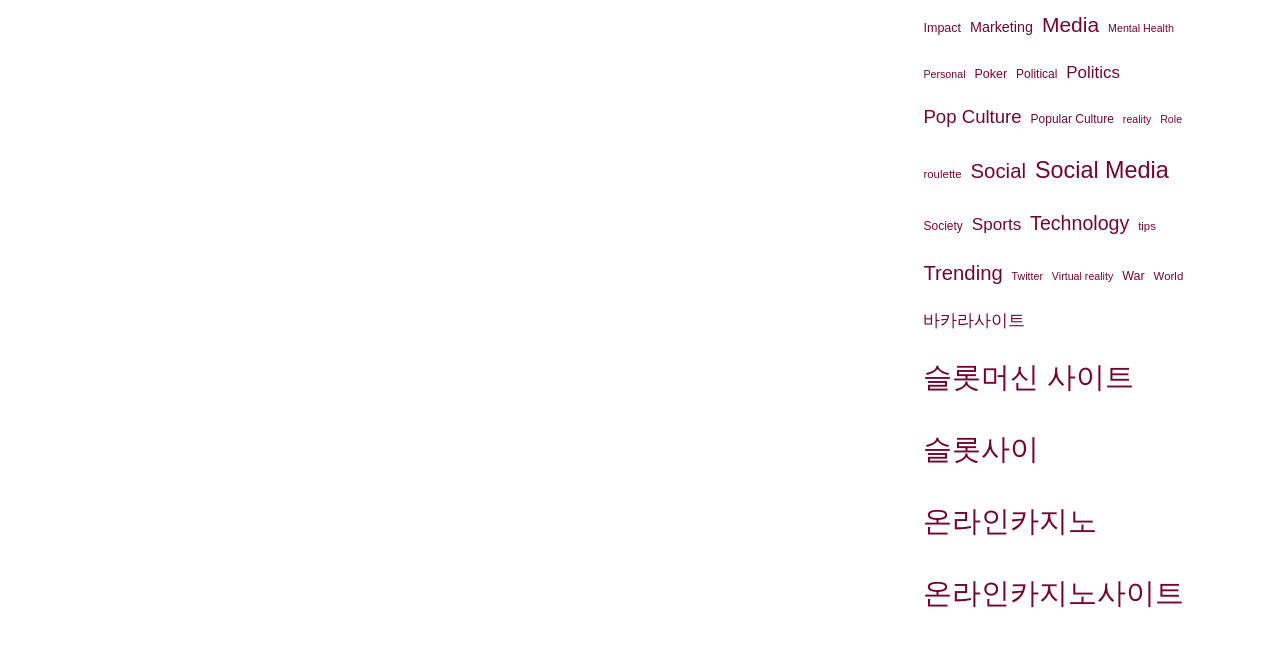Identify the bounding box for the described UI element. Provide the coordinates in (top-left x, top-left y, bottom-right x, bottom-right y) format with values ranging from 0 to 1: Social Media

[0.809, 0.217, 0.913, 0.308]